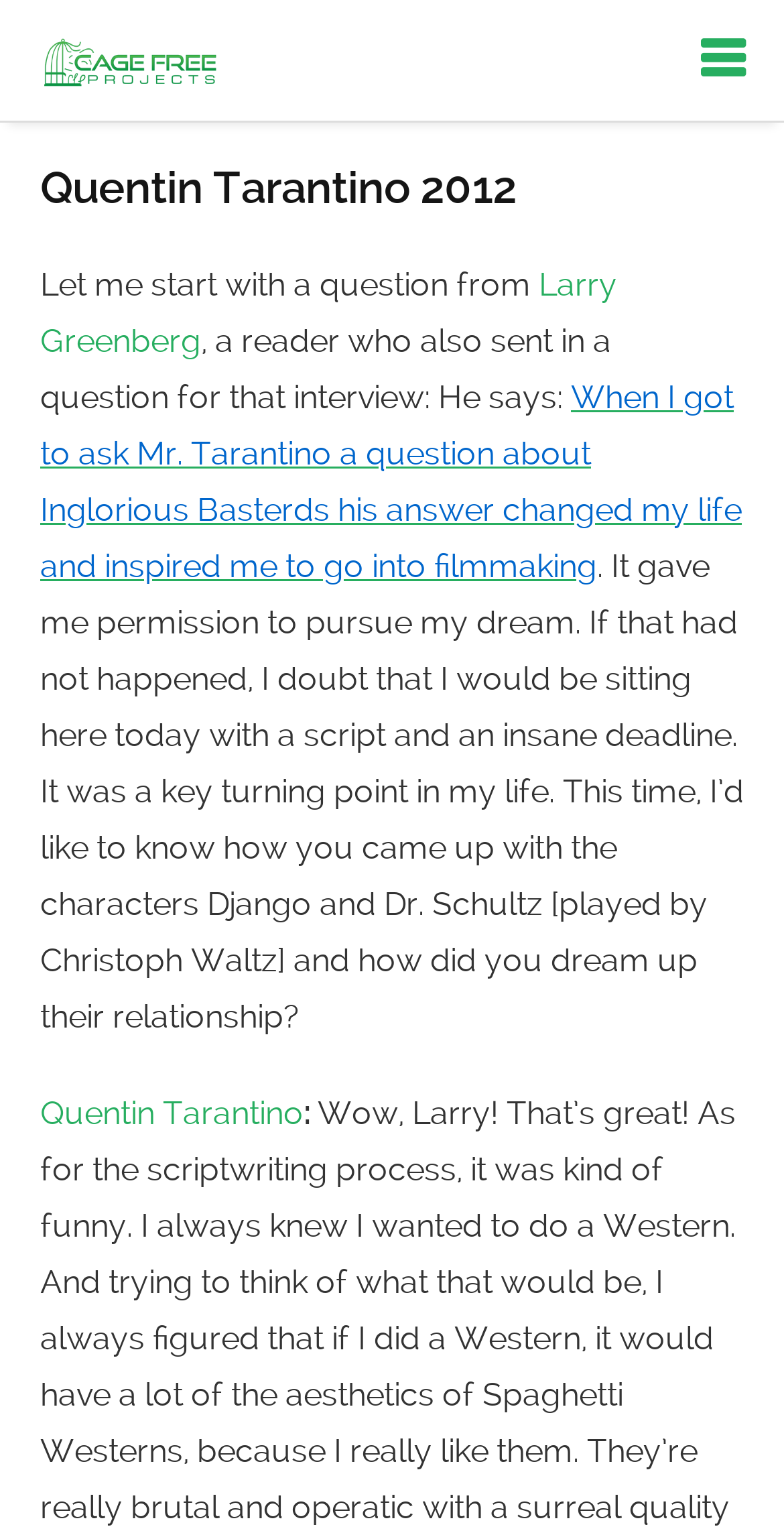Identify the bounding box for the UI element described as: "Larry Greenberg". Ensure the coordinates are four float numbers between 0 and 1, formatted as [left, top, right, bottom].

[0.051, 0.172, 0.787, 0.234]